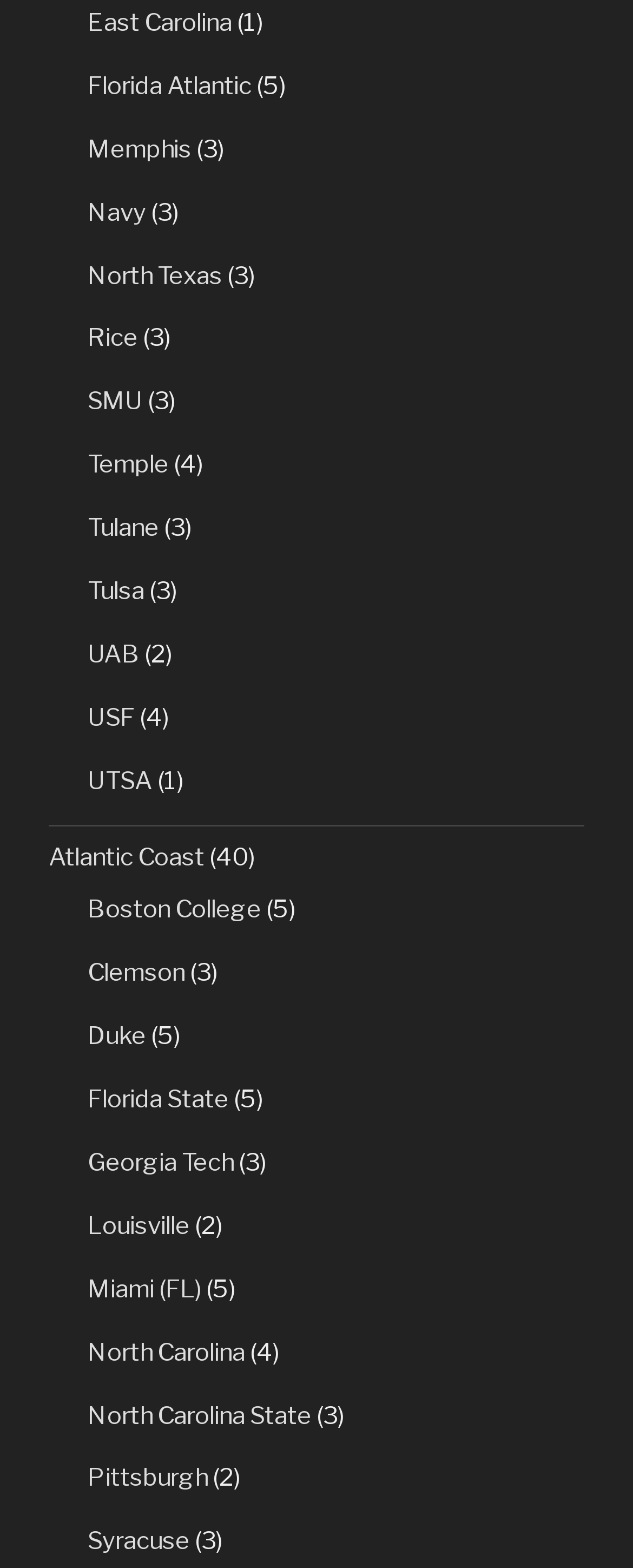Locate the bounding box coordinates of the element that needs to be clicked to carry out the instruction: "check out Atlantic Coast". The coordinates should be given as four float numbers ranging from 0 to 1, i.e., [left, top, right, bottom].

[0.077, 0.537, 0.323, 0.556]